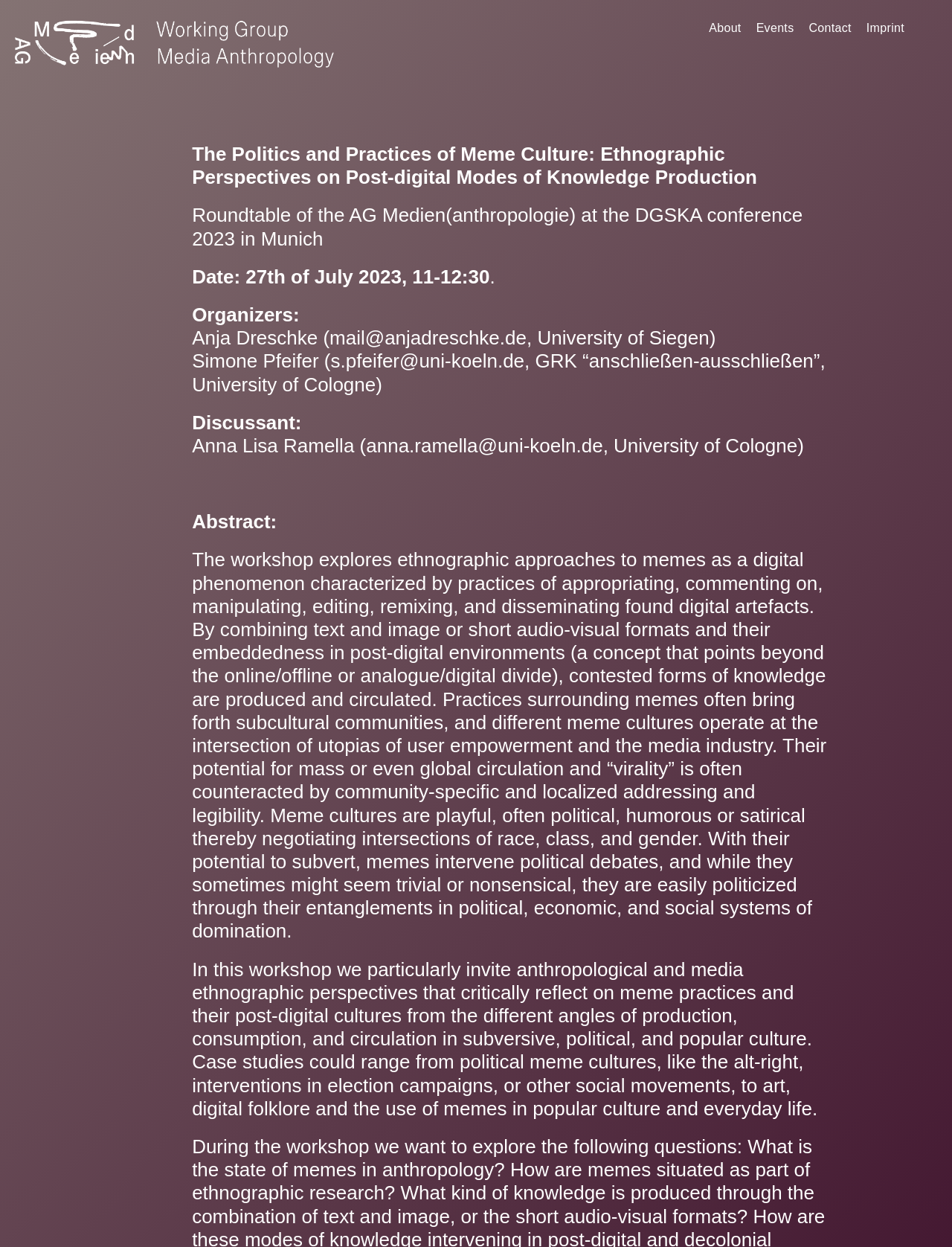Identify the bounding box of the UI element that matches this description: "Contact".

[0.85, 0.017, 0.894, 0.027]